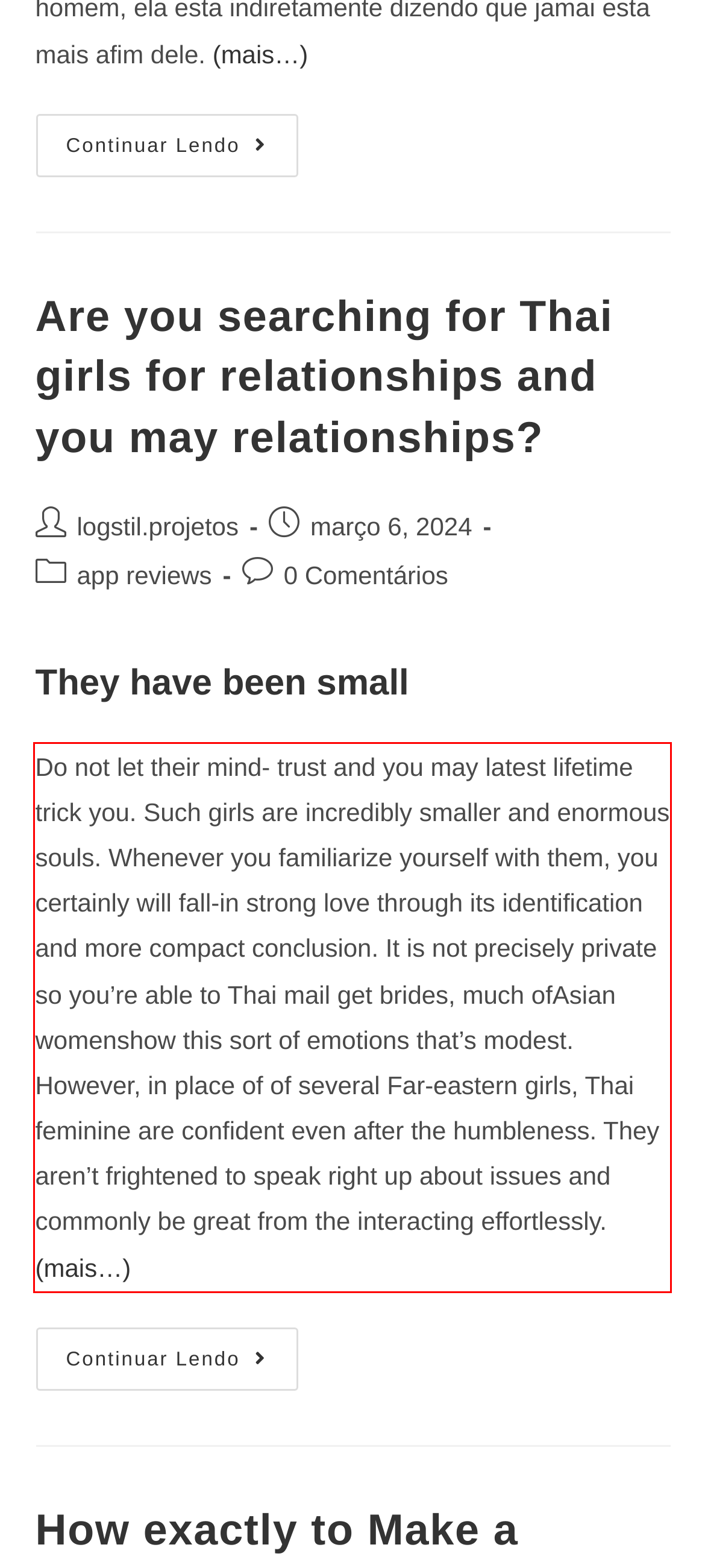With the given screenshot of a webpage, locate the red rectangle bounding box and extract the text content using OCR.

Do not let their mind- trust and you may latest lifetime trick you. Such girls are incredibly smaller and enormous souls. Whenever you familiarize yourself with them, you certainly will fall-in strong love through its identification and more compact conclusion. It is not precisely private so you’re able to Thai mail get brides, much ofAsian womenshow this sort of emotions that’s modest. However, in place of of several Far-eastern girls, Thai feminine are confident even after the humbleness. They aren’t frightened to speak right up about issues and commonly be great from the interacting effortlessly. (mais…)